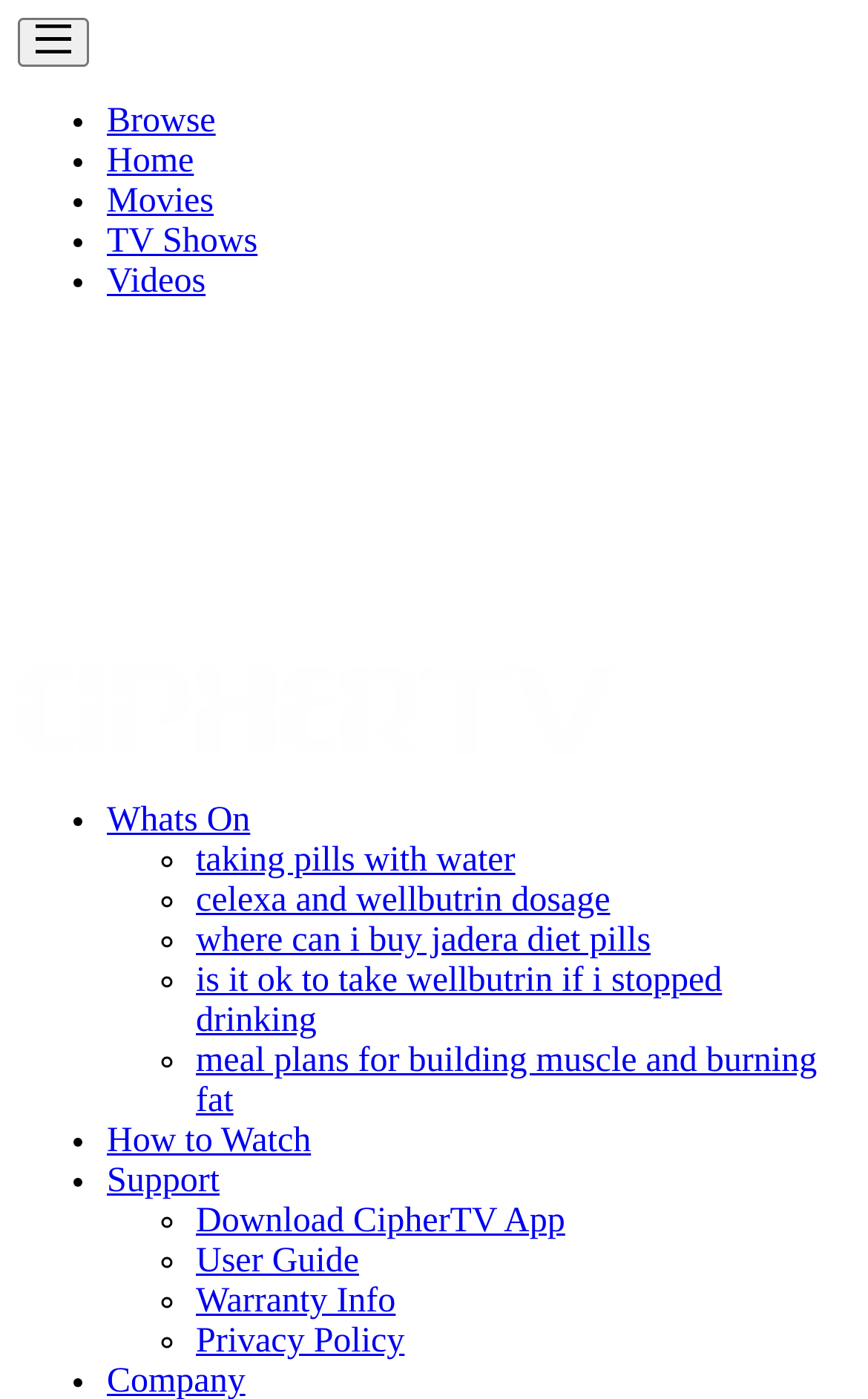What is the purpose of the links in the middle section?
Look at the webpage screenshot and answer the question with a detailed explanation.

The links in the middle section of the webpage appear to provide related information to the main topic of weight loss. They have titles such as 'taking pills with water', 'celexa and wellbutrin dosage', and 'meal plans for building muscle and burning fat', which suggest that they are providing additional information or resources related to weight loss.